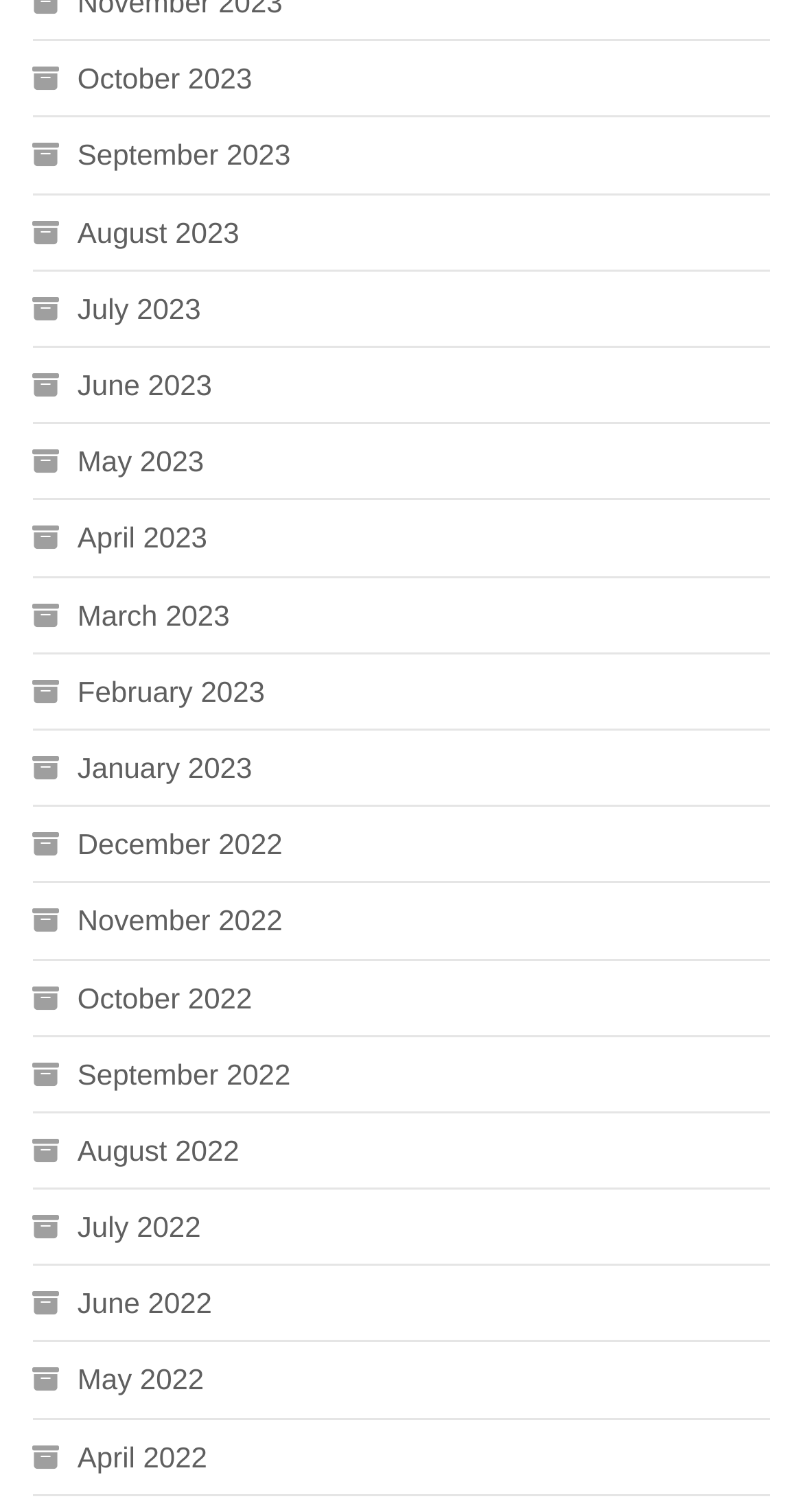Specify the bounding box coordinates of the element's region that should be clicked to achieve the following instruction: "view May 2022". The bounding box coordinates consist of four float numbers between 0 and 1, in the format [left, top, right, bottom].

[0.04, 0.895, 0.254, 0.93]